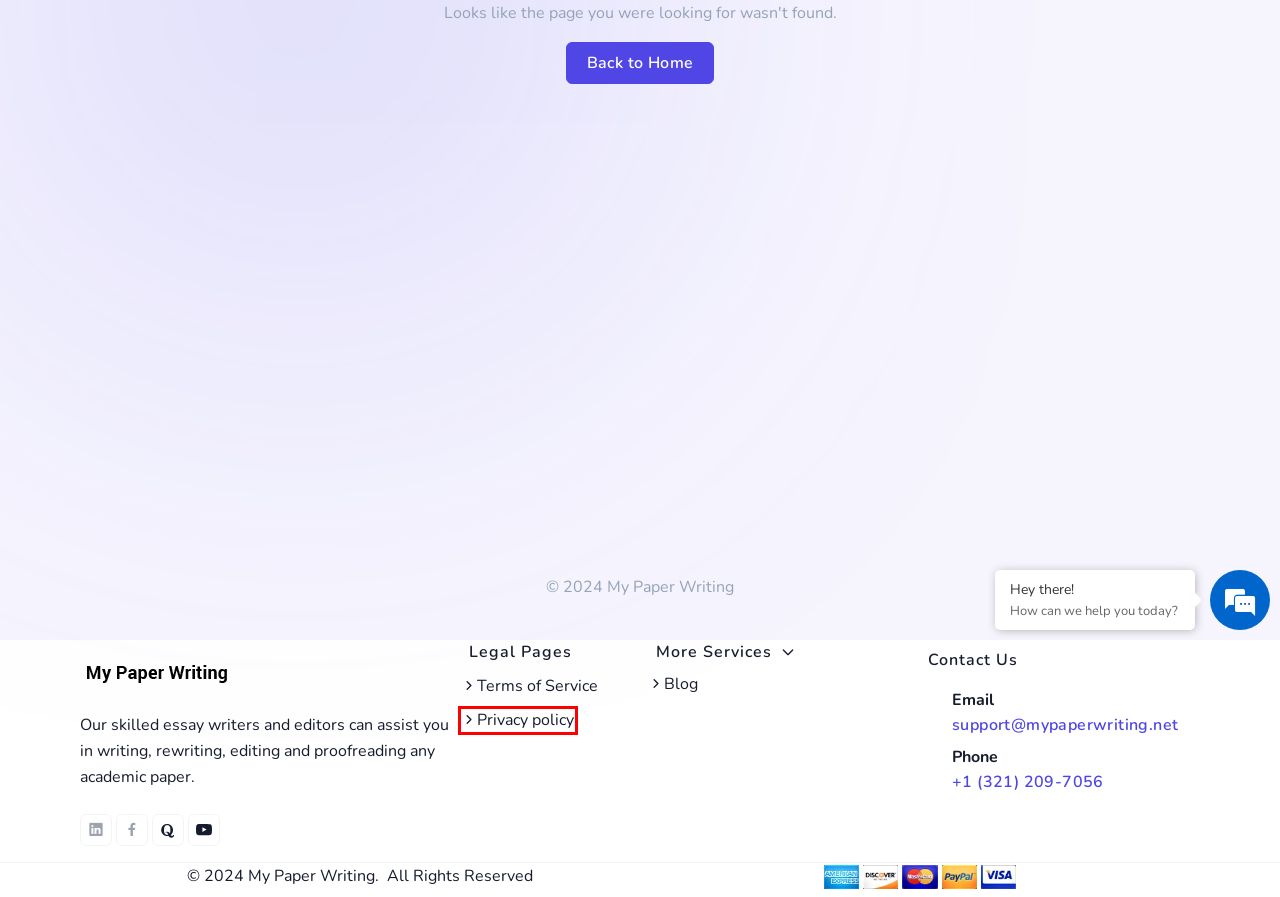Given a webpage screenshot with a UI element marked by a red bounding box, choose the description that best corresponds to the new webpage that will appear after clicking the element. The candidates are:
A. My Paper Writing | Register
B. Custom Essay Writing | My Paper Writing - Write My Essays
C. Frequently Asked Questions | My Paper Writing
D. My Paper Writing | Sign In
E. Essay Writing Service | Contact Us
F. Custom Essay Writing Privacy Policy | My Paper Writing
G. Terms of Service  | My Paper Writing
H. My Paper Writing - Expert Essay Writing Solutions!

F